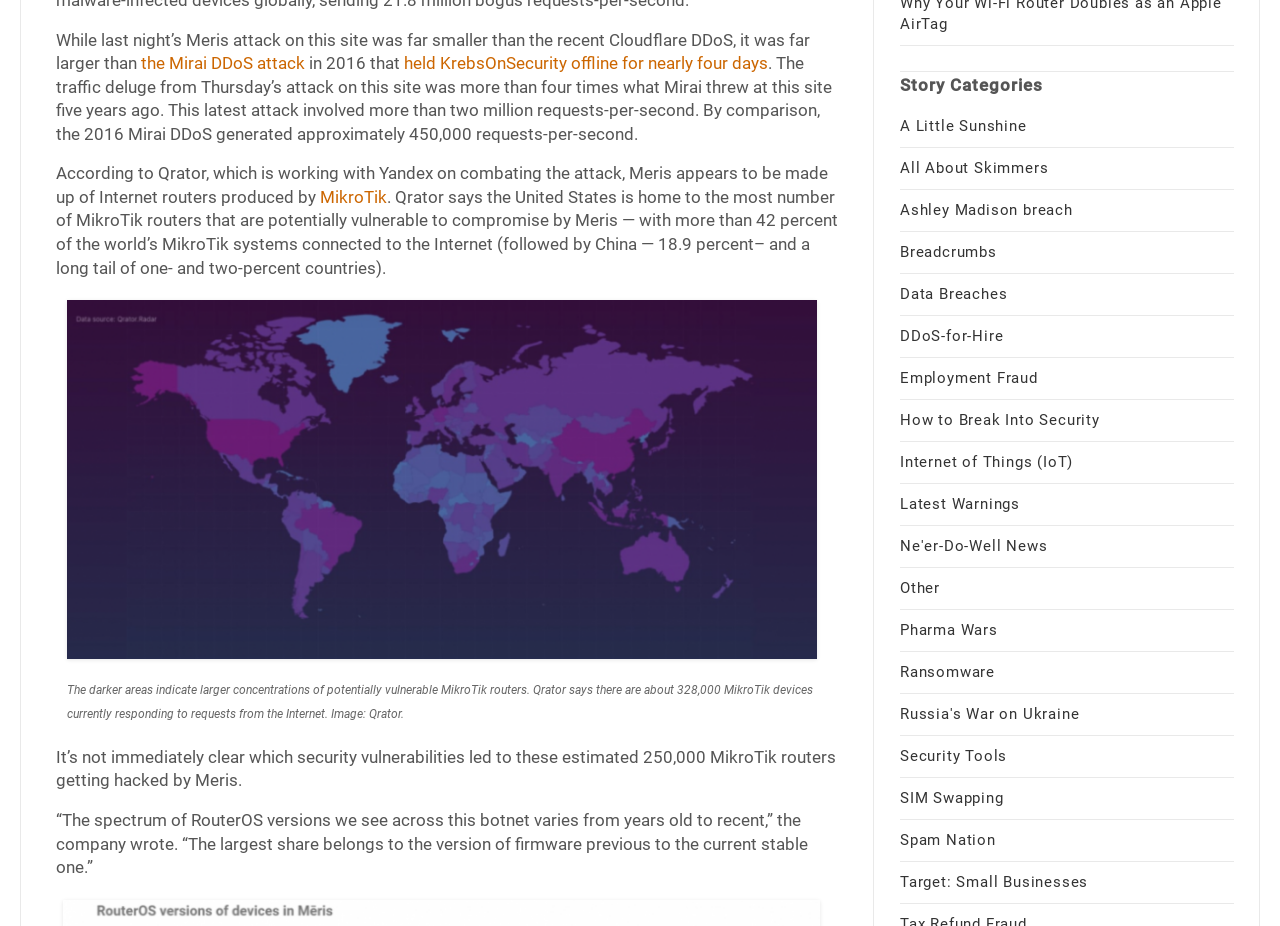Locate the bounding box coordinates of the element that should be clicked to execute the following instruction: "Click the link 'the Mirai DDoS attack'".

[0.11, 0.058, 0.238, 0.079]